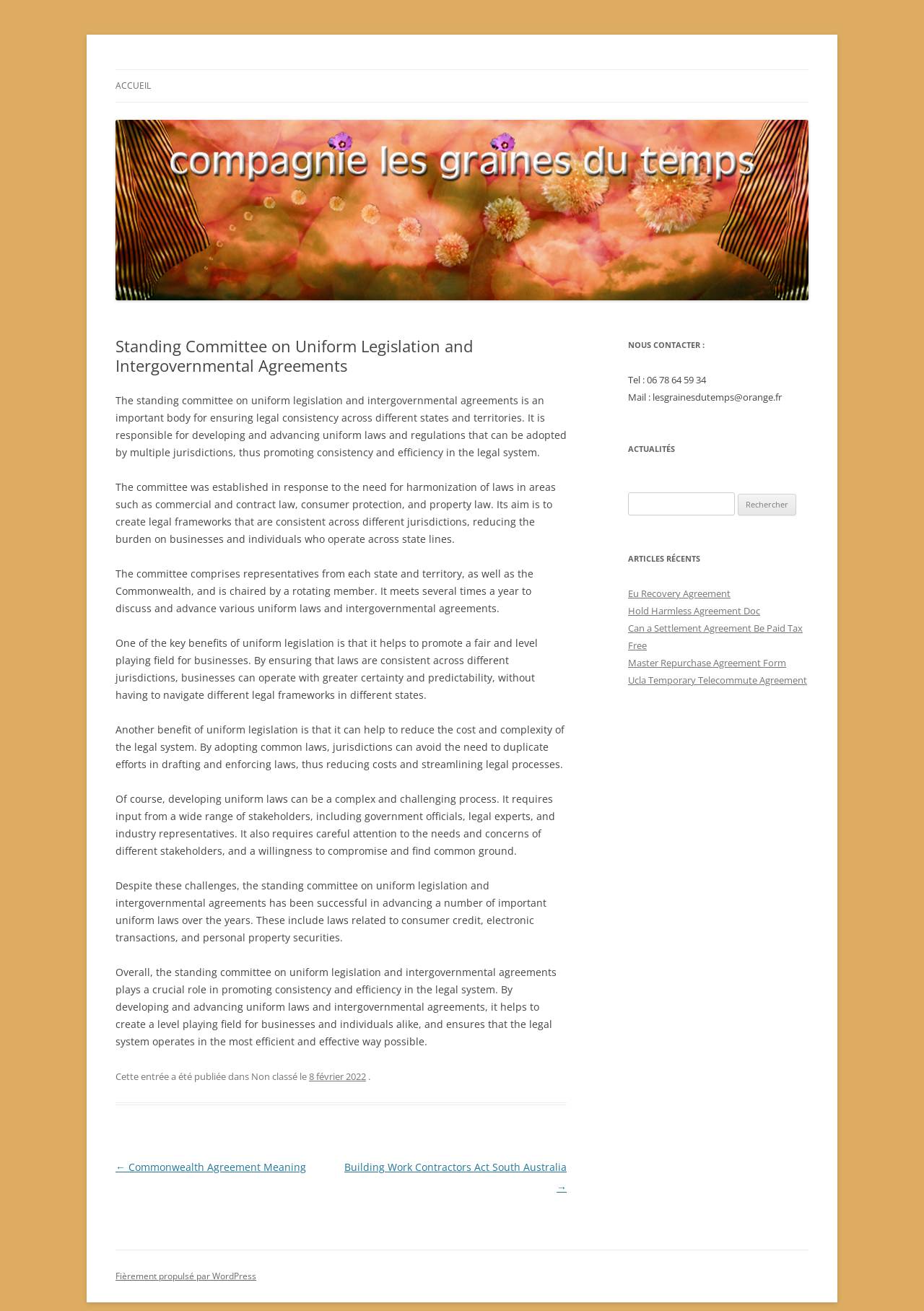Please locate the bounding box coordinates for the element that should be clicked to achieve the following instruction: "Read the article 'Eu Recovery Agreement'". Ensure the coordinates are given as four float numbers between 0 and 1, i.e., [left, top, right, bottom].

[0.68, 0.448, 0.791, 0.458]